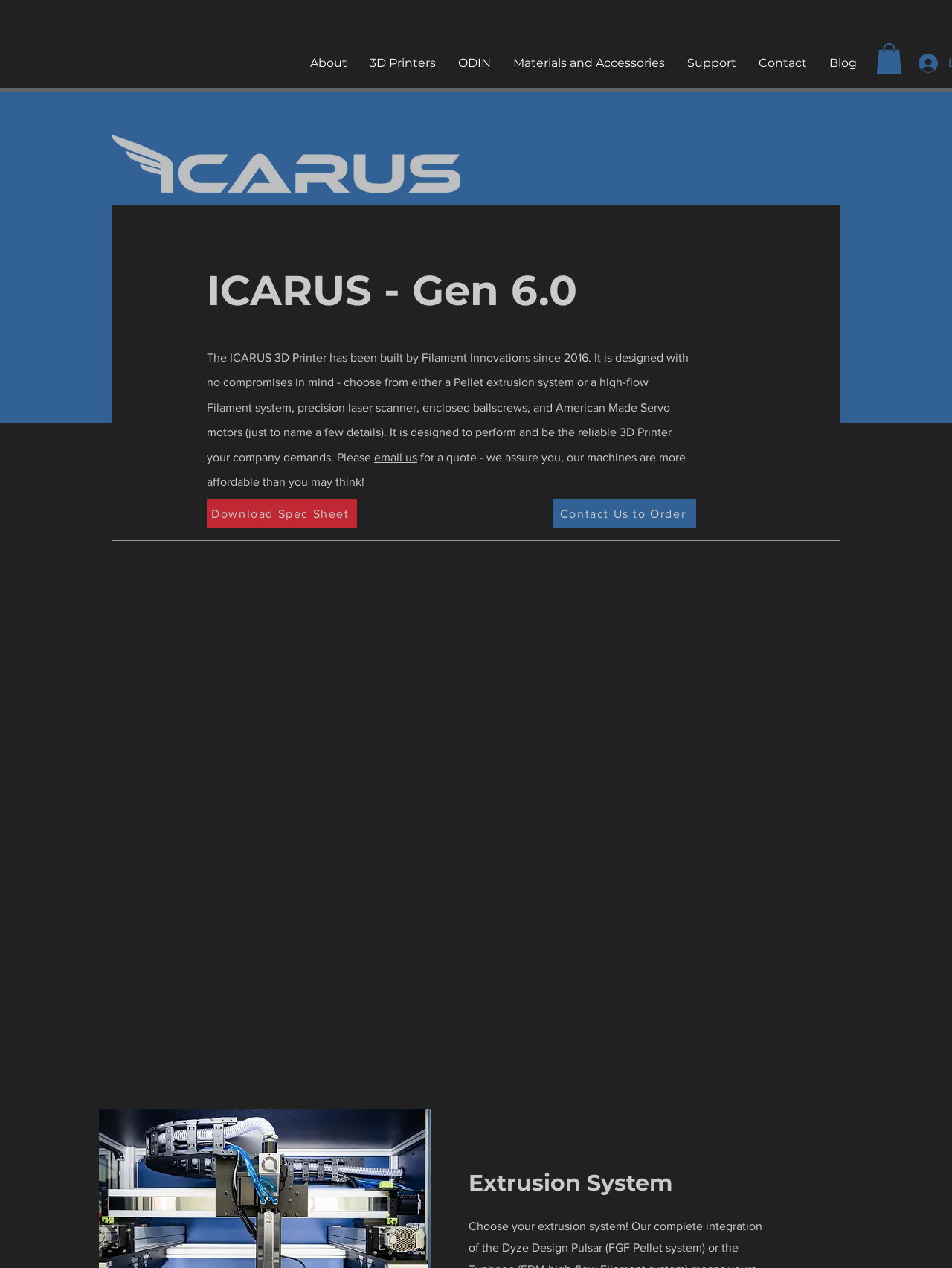Determine the bounding box coordinates for the area that should be clicked to carry out the following instruction: "Download Spec Sheet".

[0.217, 0.393, 0.375, 0.417]